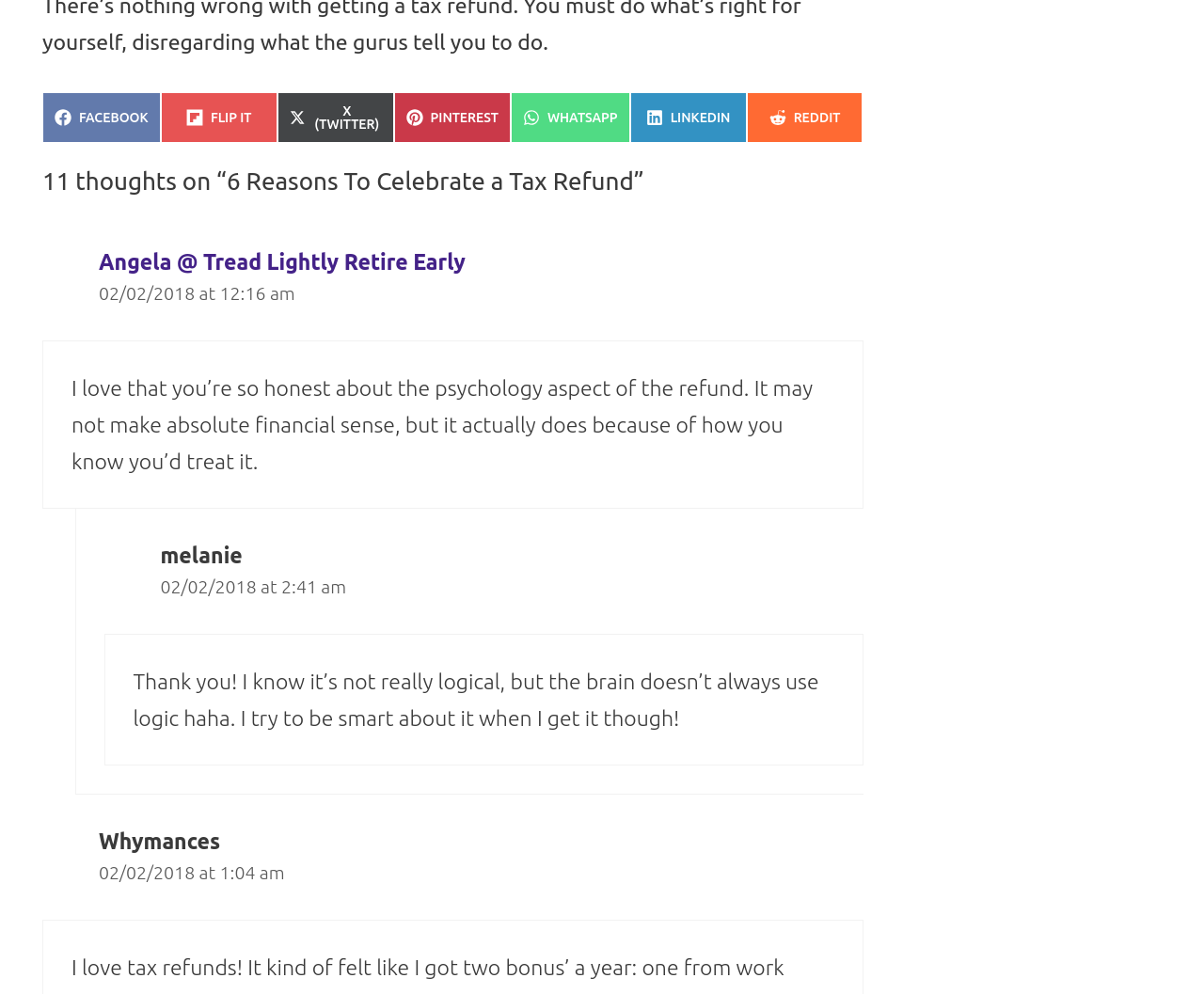Indicate the bounding box coordinates of the element that must be clicked to execute the instruction: "Share on Facebook". The coordinates should be given as four float numbers between 0 and 1, i.e., [left, top, right, bottom].

[0.035, 0.093, 0.133, 0.144]